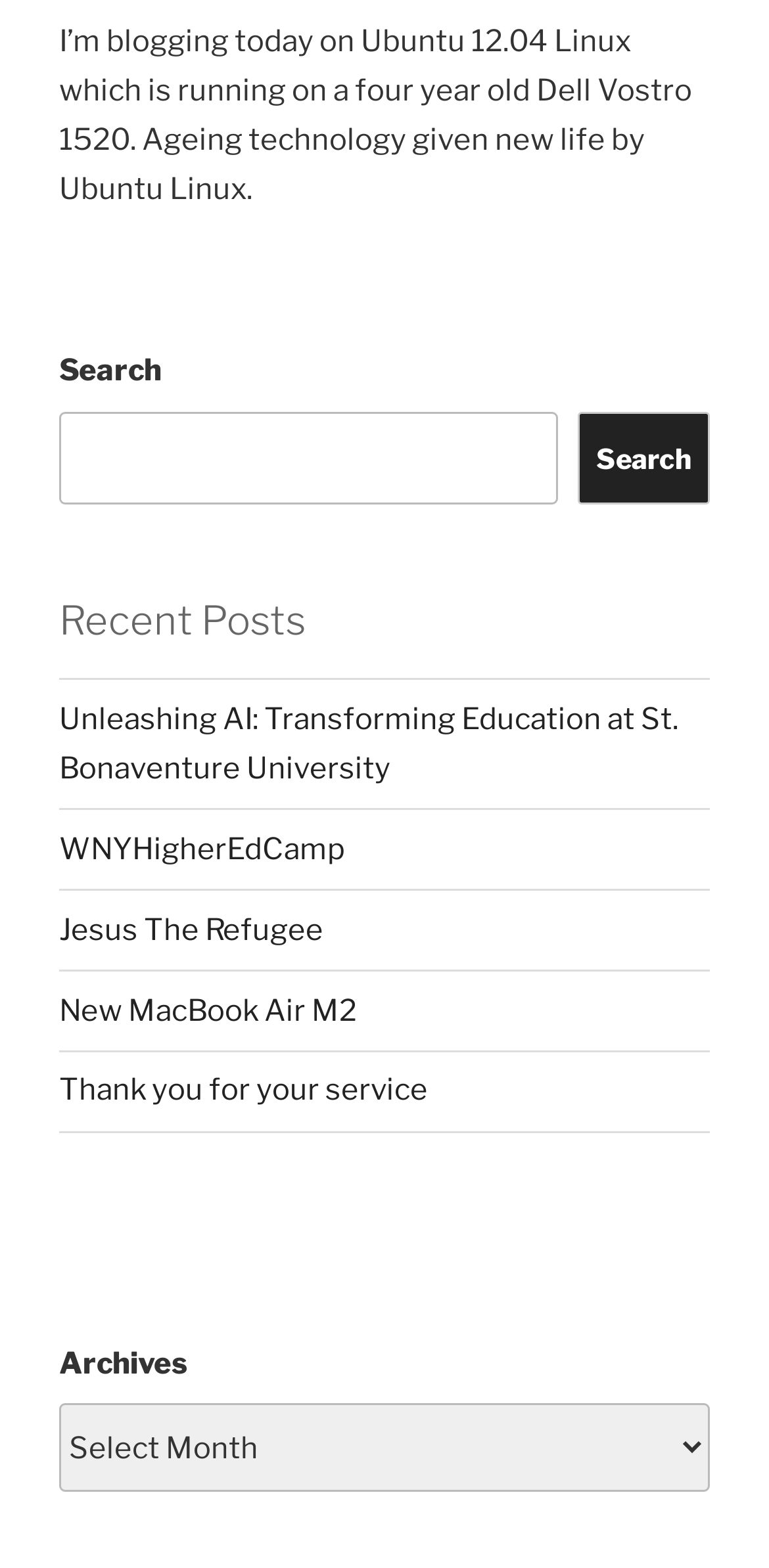Please identify the bounding box coordinates of the element I should click to complete this instruction: 'select archives'. The coordinates should be given as four float numbers between 0 and 1, like this: [left, top, right, bottom].

[0.077, 0.895, 0.923, 0.952]